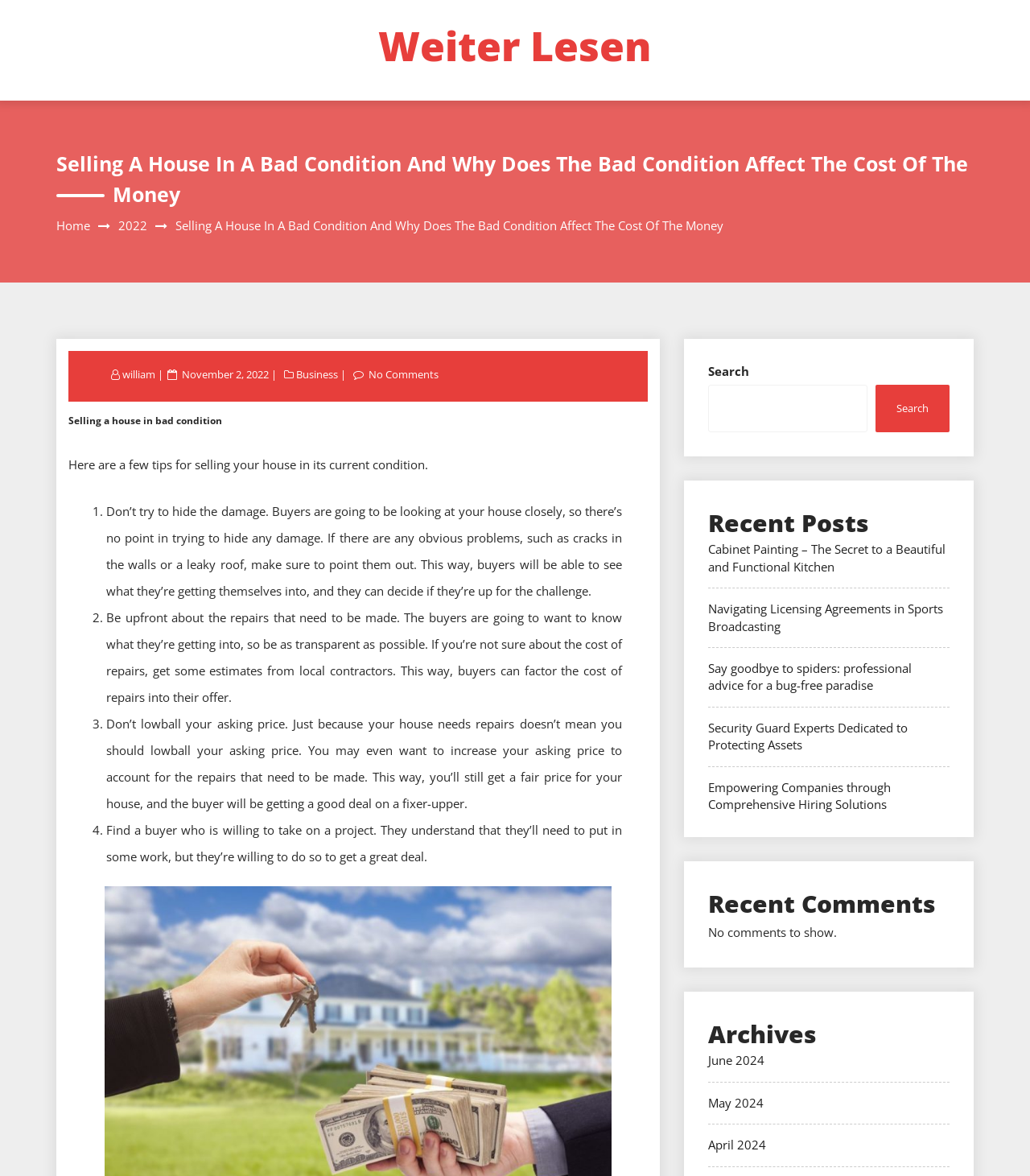Please determine the bounding box coordinates of the element's region to click in order to carry out the following instruction: "Read the 'Cabinet Painting – The Secret to a Beautiful and Functional Kitchen' post". The coordinates should be four float numbers between 0 and 1, i.e., [left, top, right, bottom].

[0.688, 0.46, 0.918, 0.488]